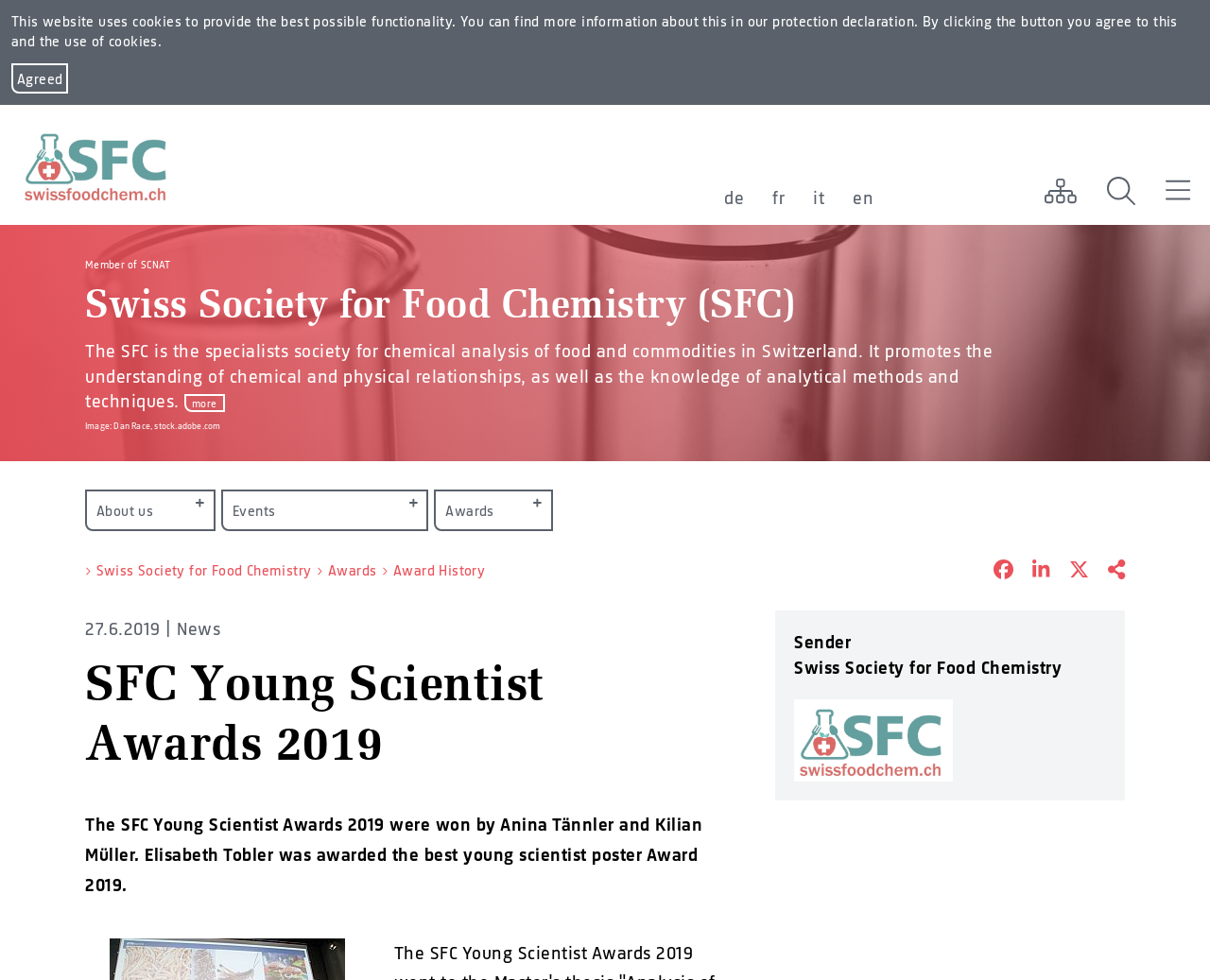What is the purpose of the button at the top-right corner of the webpage?
From the image, provide a succinct answer in one word or a short phrase.

Search